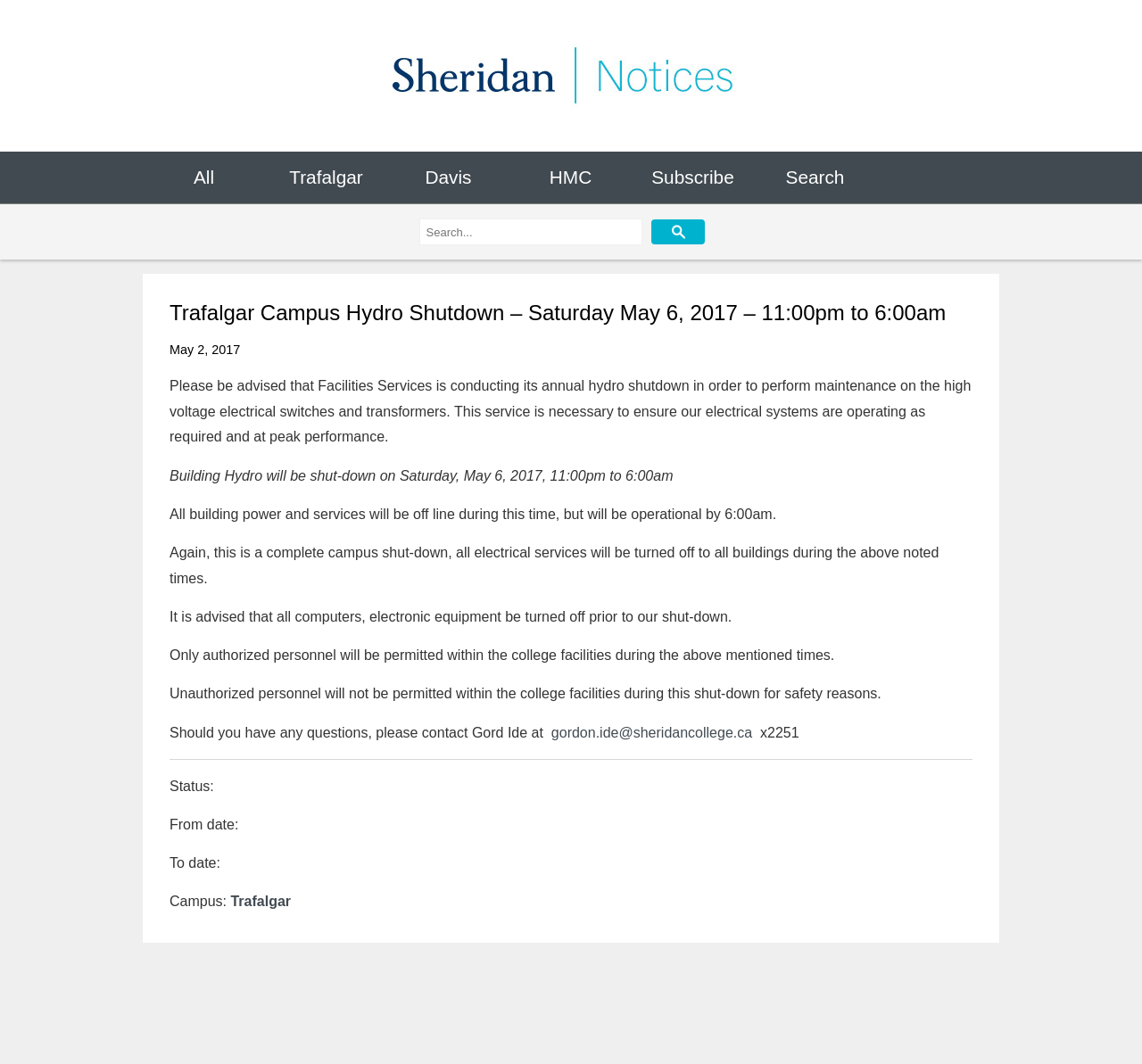Who should be contacted for questions?
Look at the image and provide a short answer using one word or a phrase.

Gord Ide